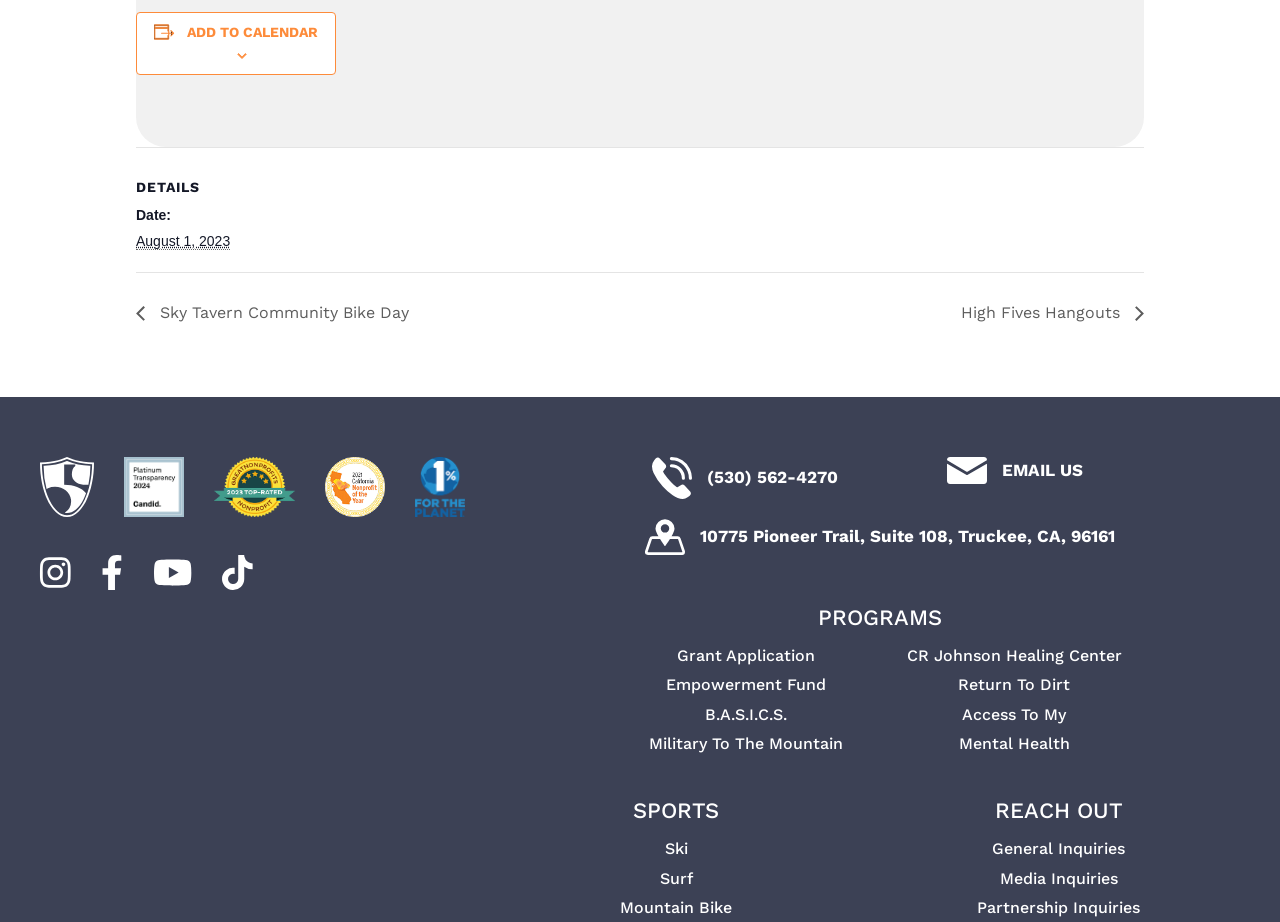Please identify the bounding box coordinates of the element that needs to be clicked to execute the following command: "Click the 'Grant Application' link". Provide the bounding box using four float numbers between 0 and 1, formatted as [left, top, right, bottom].

[0.484, 0.695, 0.681, 0.727]